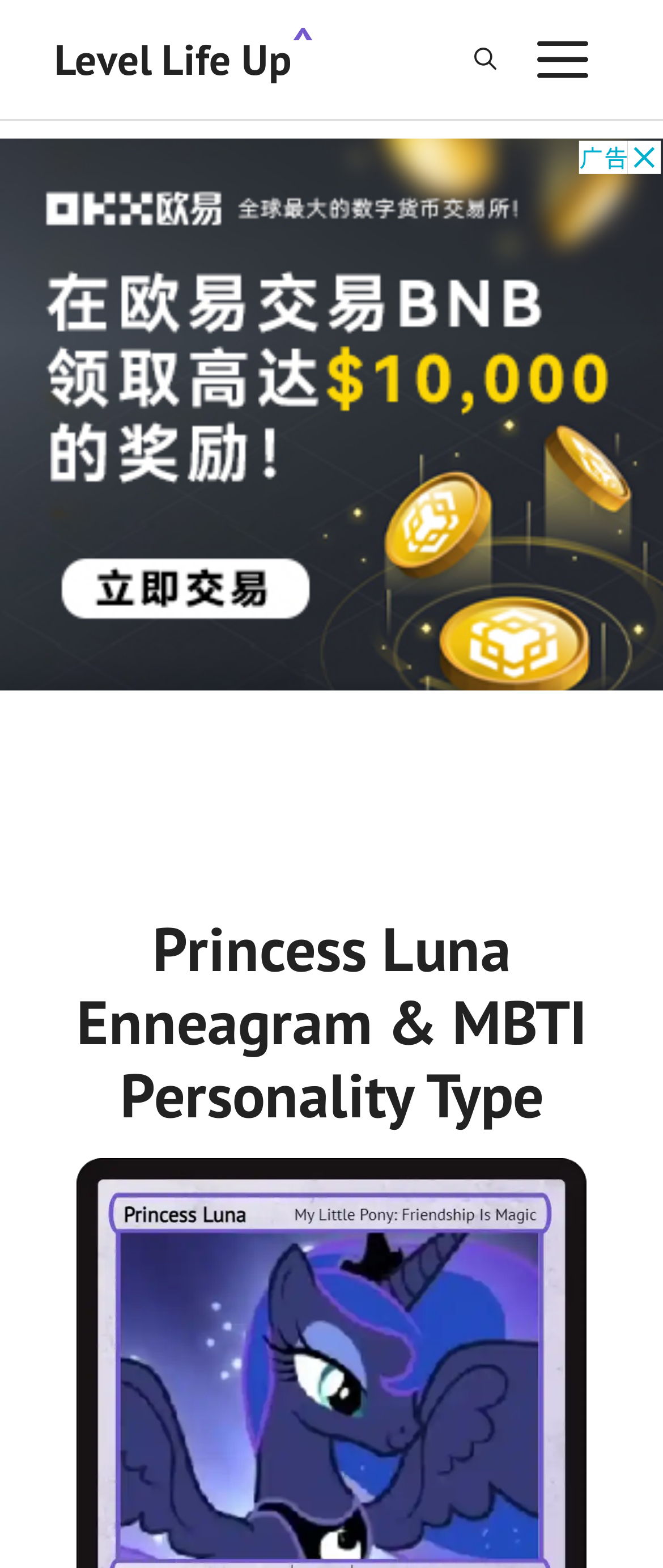Based on the visual content of the image, answer the question thoroughly: What is the name of the website?

I determined the name of the website by looking at the link element with the text 'Level Life Up' which is a child of the banner element at the top of the page.